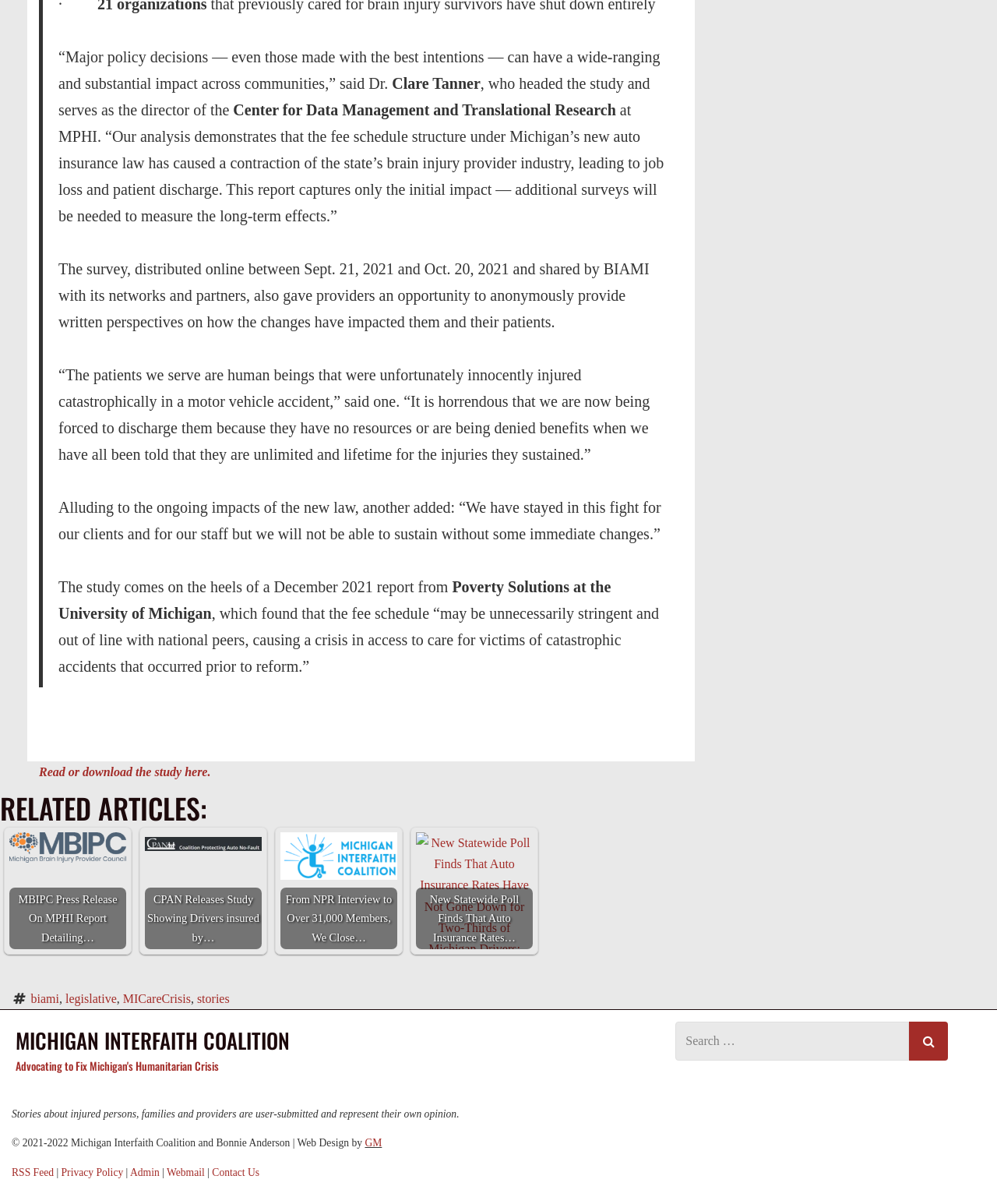Find the bounding box coordinates of the clickable element required to execute the following instruction: "Search for something.". Provide the coordinates as four float numbers between 0 and 1, i.e., [left, top, right, bottom].

[0.678, 0.849, 0.912, 0.881]